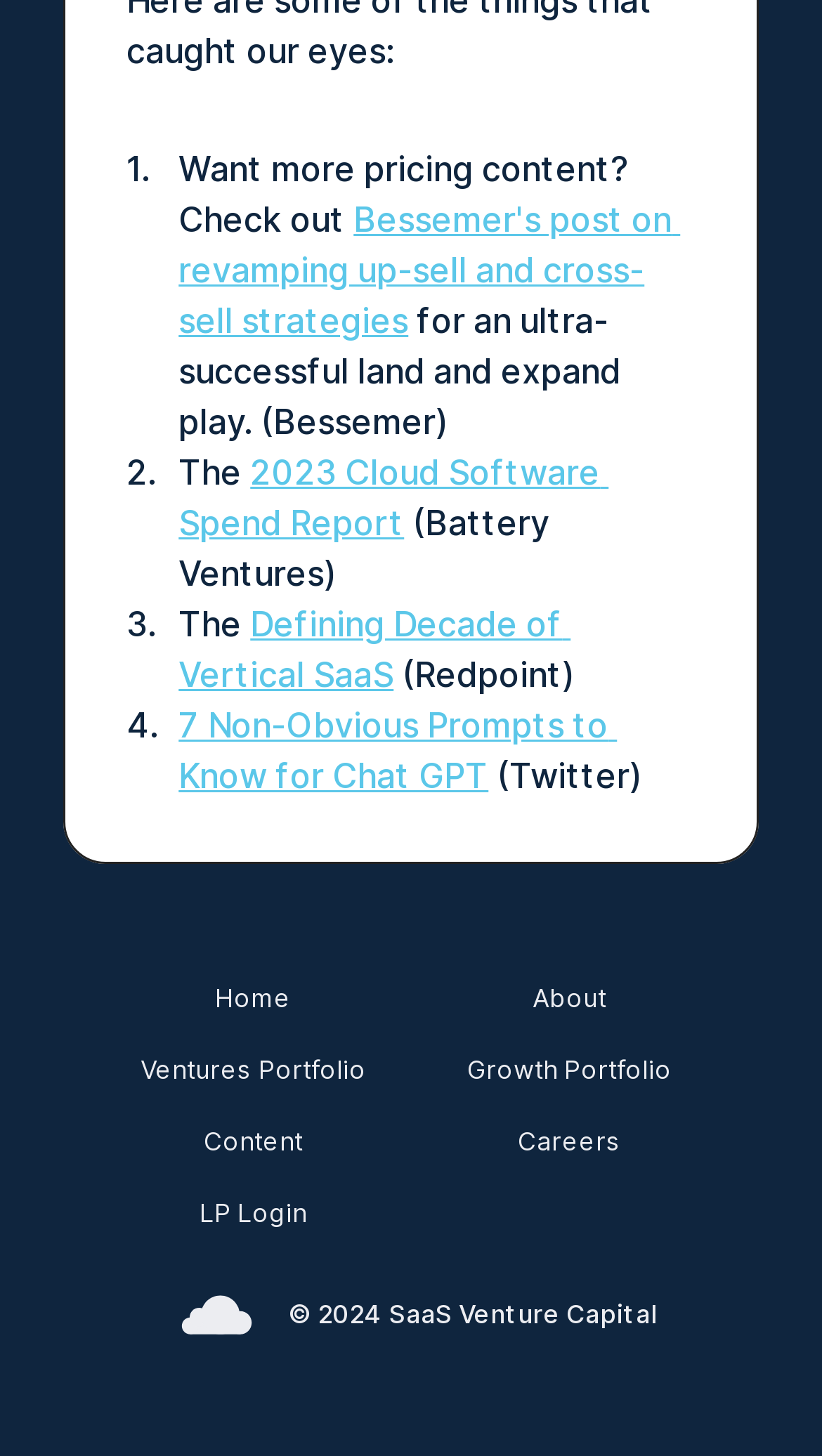Could you locate the bounding box coordinates for the section that should be clicked to accomplish this task: "Go to the Home page".

[0.262, 0.675, 0.354, 0.697]